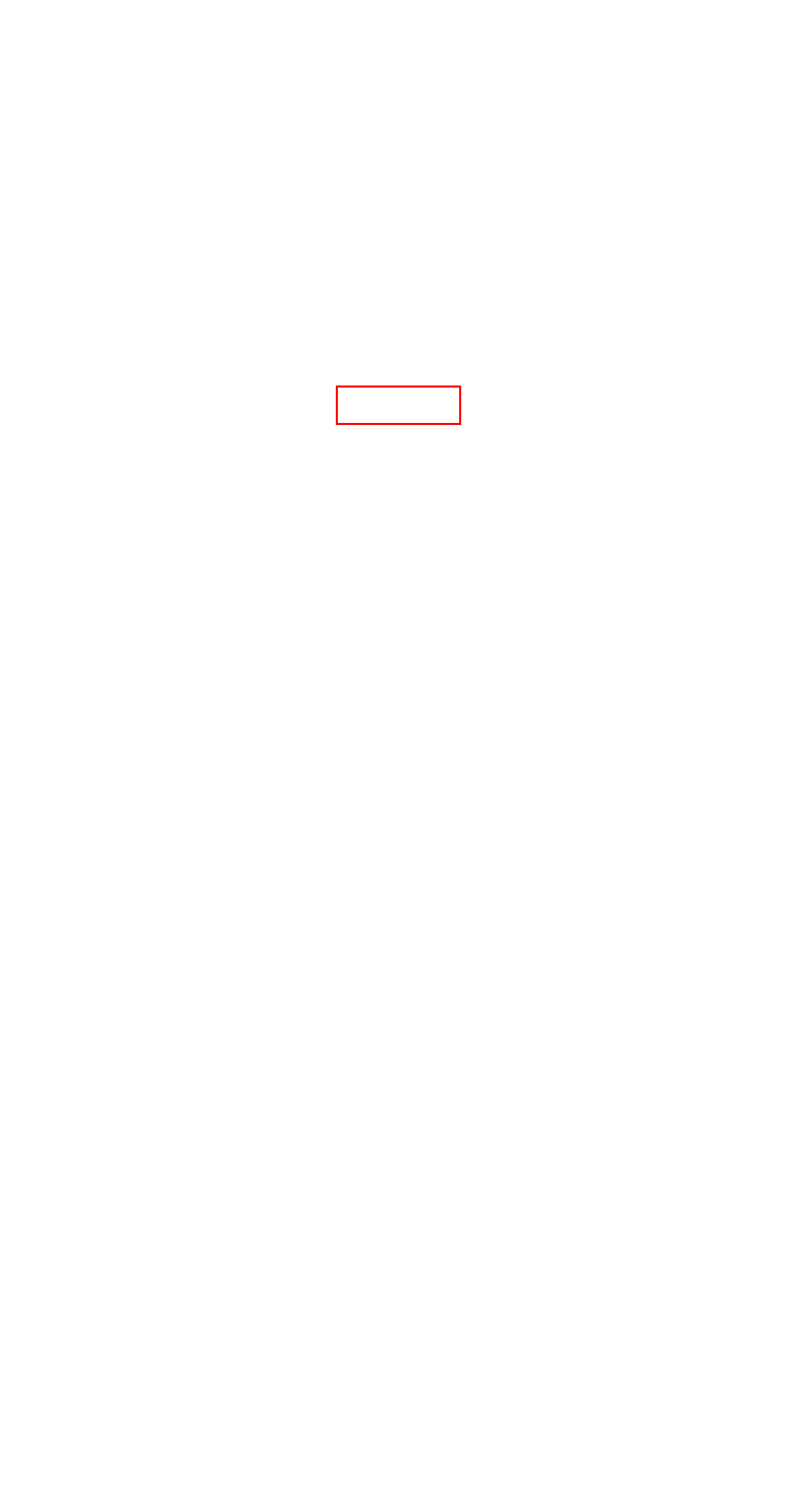After examining the screenshot of a webpage with a red bounding box, choose the most accurate webpage description that corresponds to the new page after clicking the element inside the red box. Here are the candidates:
A. Warto wiedzieć - TEL Poland Sp. z o.o.
B. Countries In Which We Work - TEL Poland Sp. z o.o.
C. How we work - TEL Poland Sp. z o.o.
D. Commercial and residential real estate - TEL Poland Sp. z o.o.
E. Offer - TEL Poland Sp. z o.o.
F. Contact - TEL Poland Sp. z o.o.
G. About us - TEL Poland Sp. z o.o.
H. TEL Poland - budowa hal magazynowych, hale produkcyjne Kalisz

A